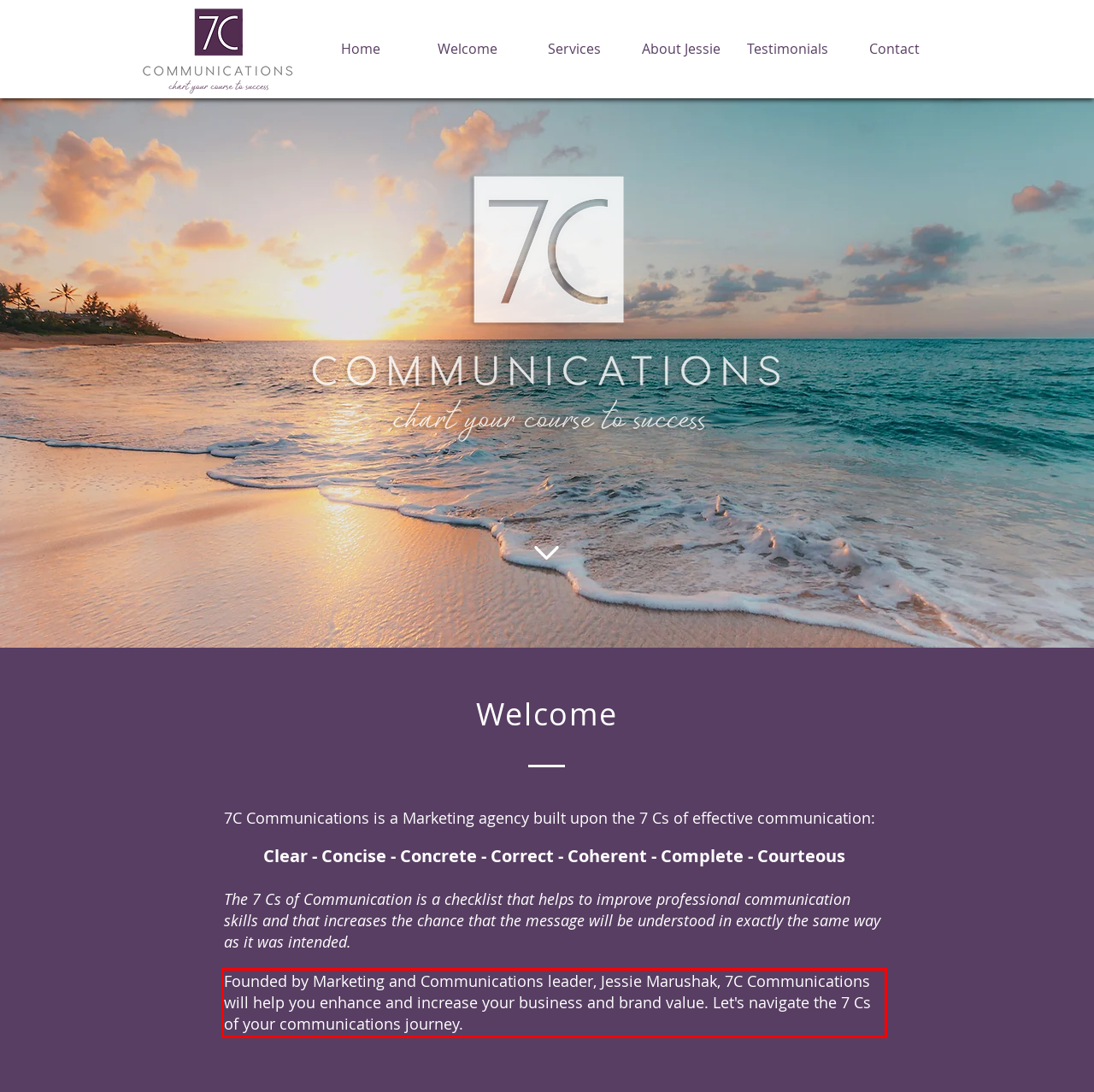Look at the provided screenshot of the webpage and perform OCR on the text within the red bounding box.

Founded by Marketing and Communications leader, Jessie Marushak, 7C Communications will help you enhance and increase your business and brand value. Let's navigate the 7 Cs of your communications journey.